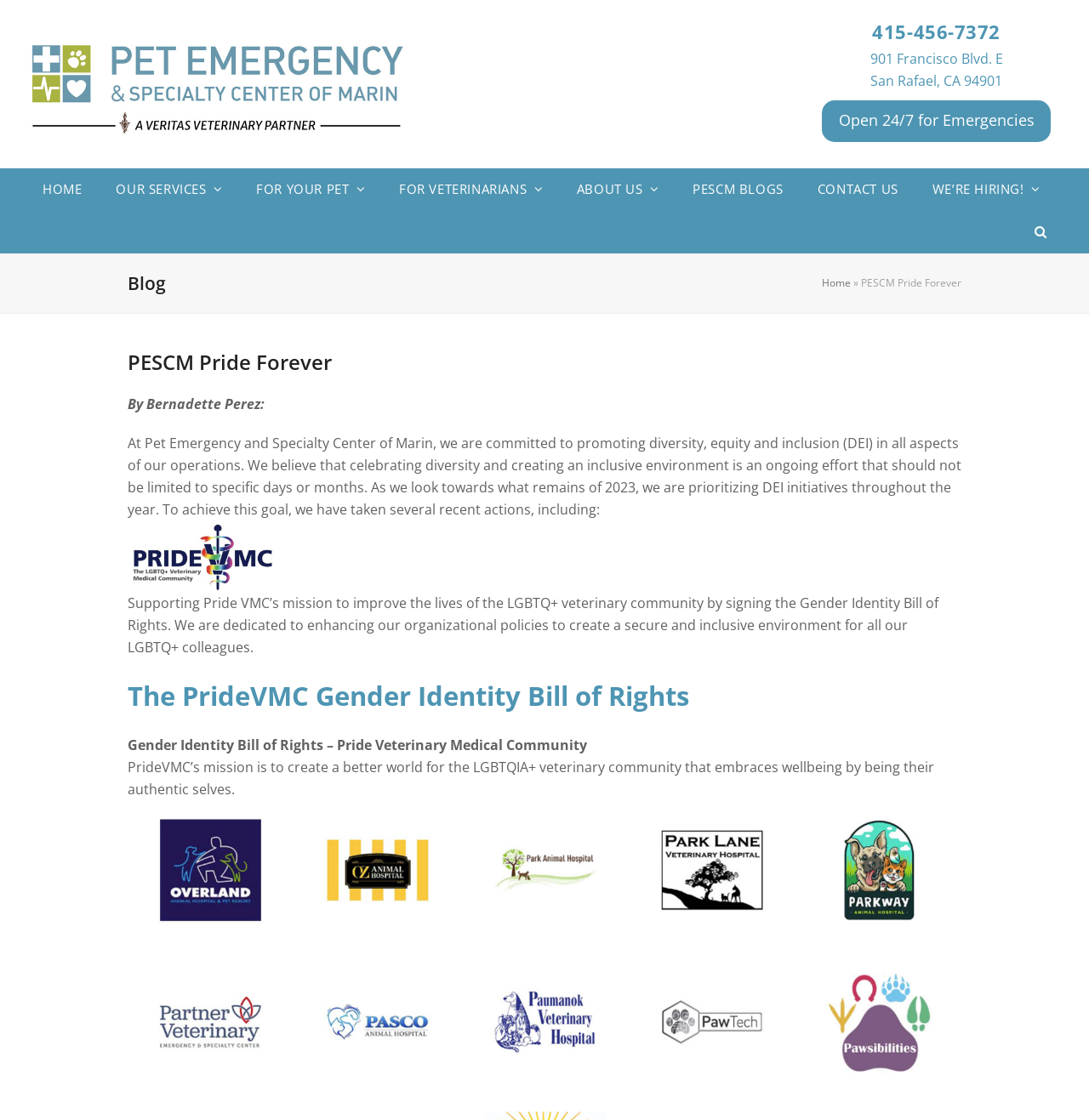Find the bounding box coordinates of the element you need to click on to perform this action: 'Click the 'HOME' link'. The coordinates should be represented by four float values between 0 and 1, in the format [left, top, right, bottom].

[0.023, 0.15, 0.091, 0.188]